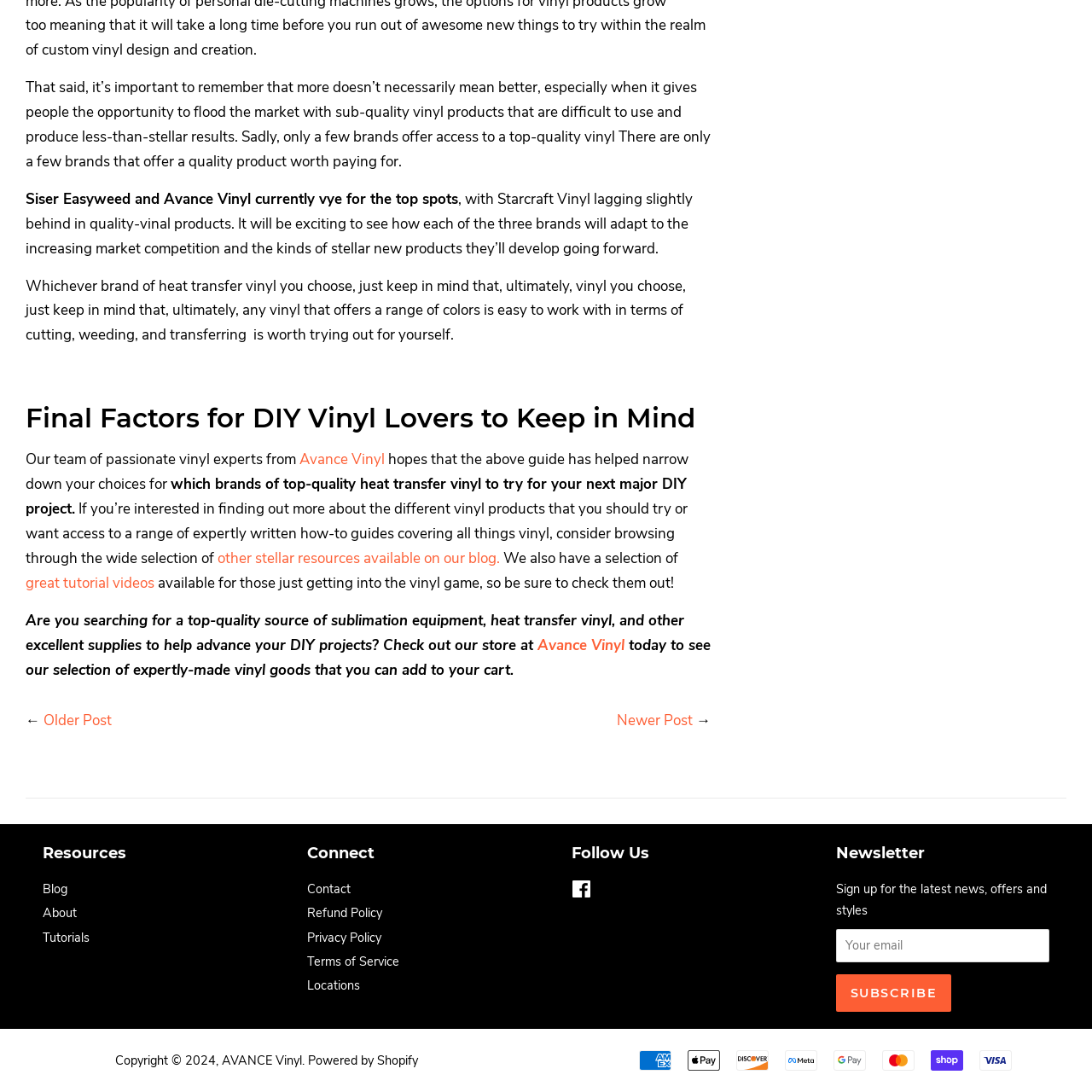Pinpoint the bounding box coordinates for the area that should be clicked to perform the following instruction: "Visit the 'About' page".

[0.039, 0.828, 0.07, 0.844]